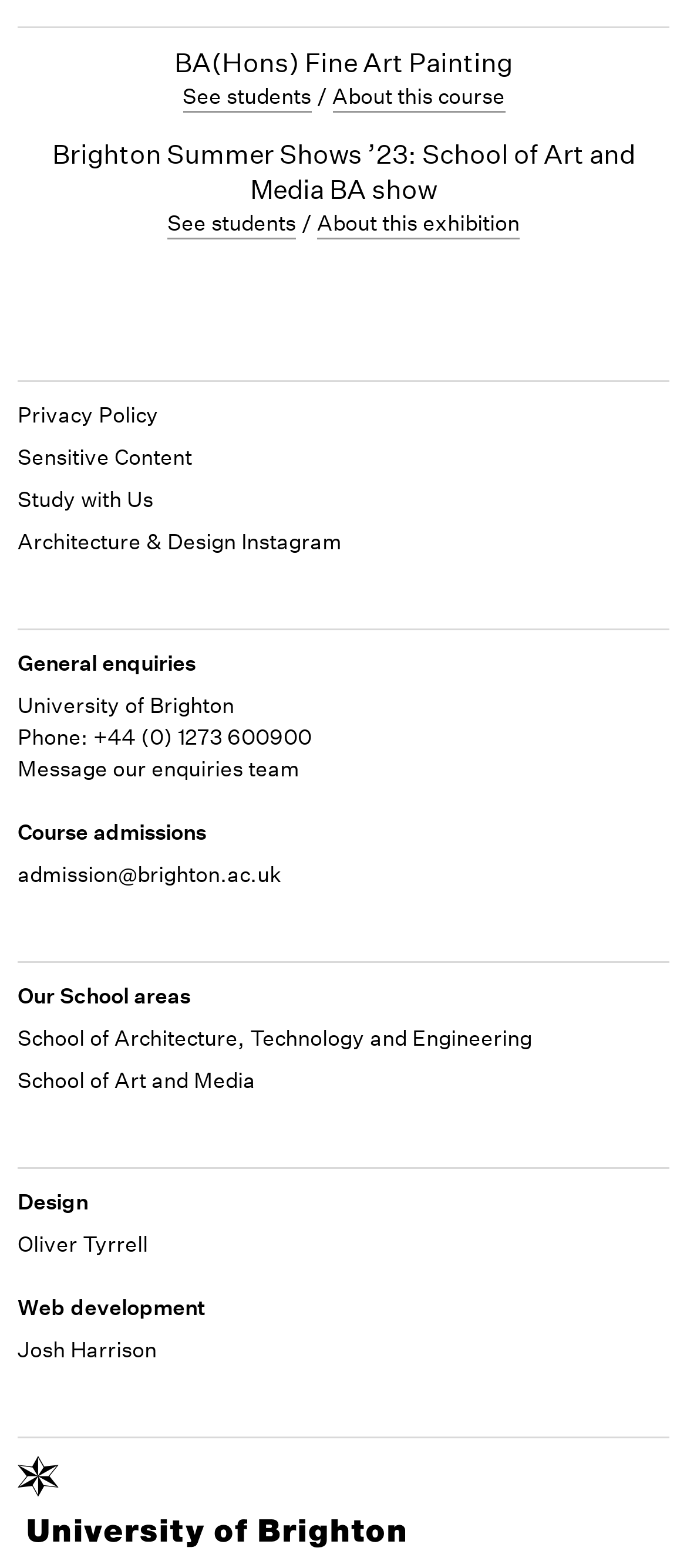Use a single word or phrase to answer the following:
How many links are there in the webpage?

15